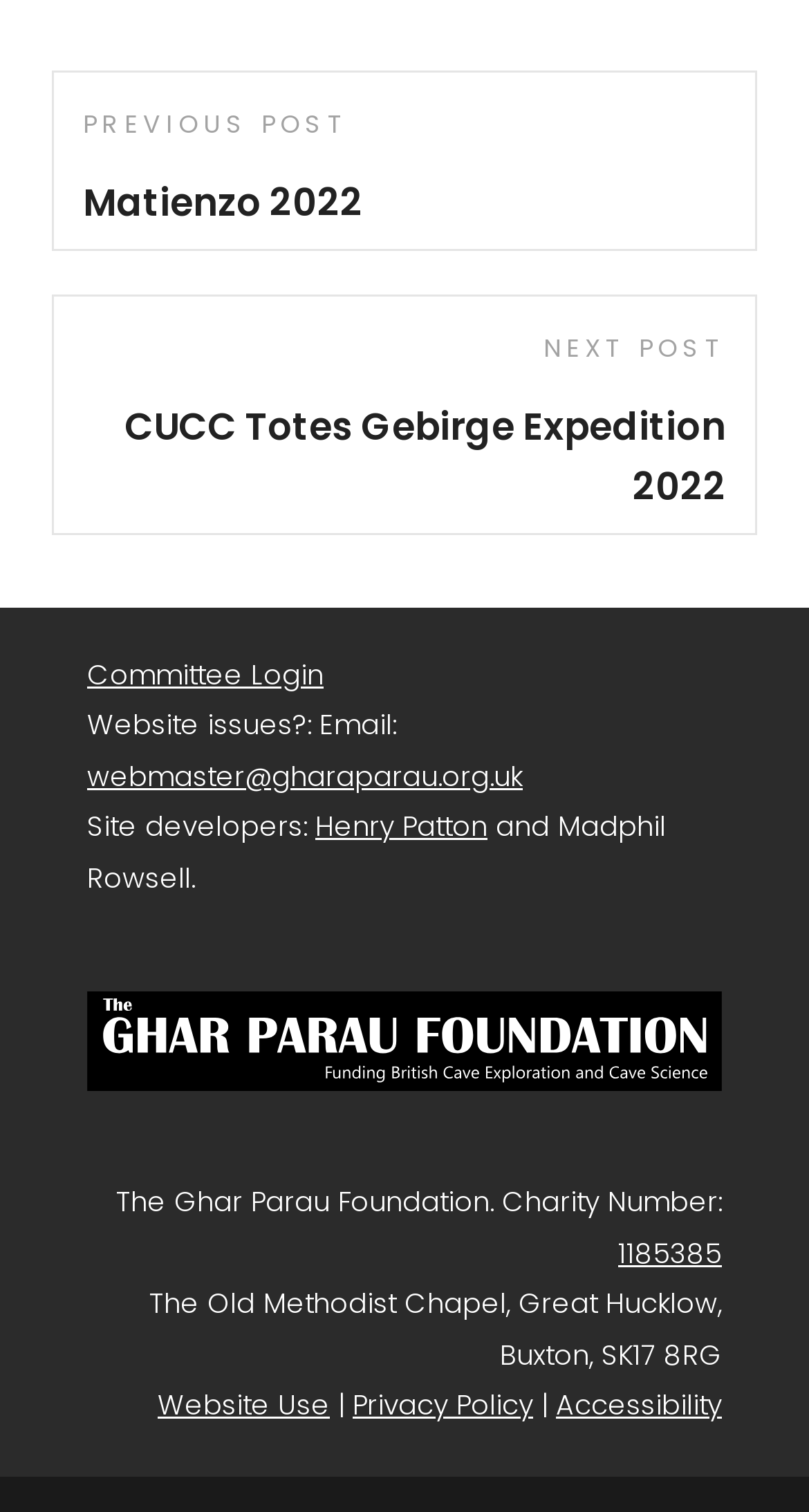Determine the bounding box coordinates of the region I should click to achieve the following instruction: "Read about the company". Ensure the bounding box coordinates are four float numbers between 0 and 1, i.e., [left, top, right, bottom].

None